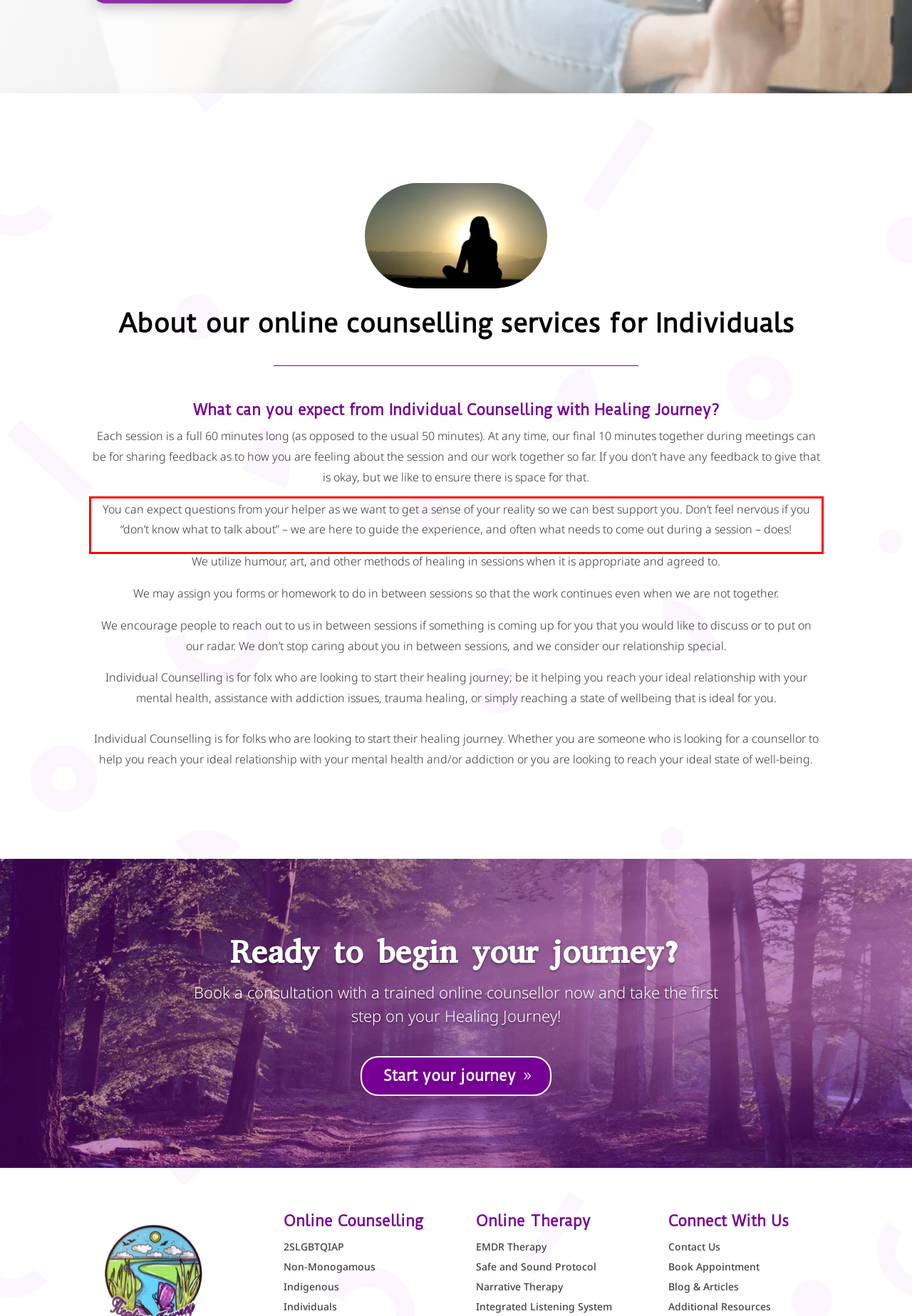Identify the text inside the red bounding box on the provided webpage screenshot by performing OCR.

You can expect questions from your helper as we want to get a sense of your reality so we can best support you. Don’t feel nervous if you “don’t know what to talk about” – we are here to guide the experience, and often what needs to come out during a session – does!